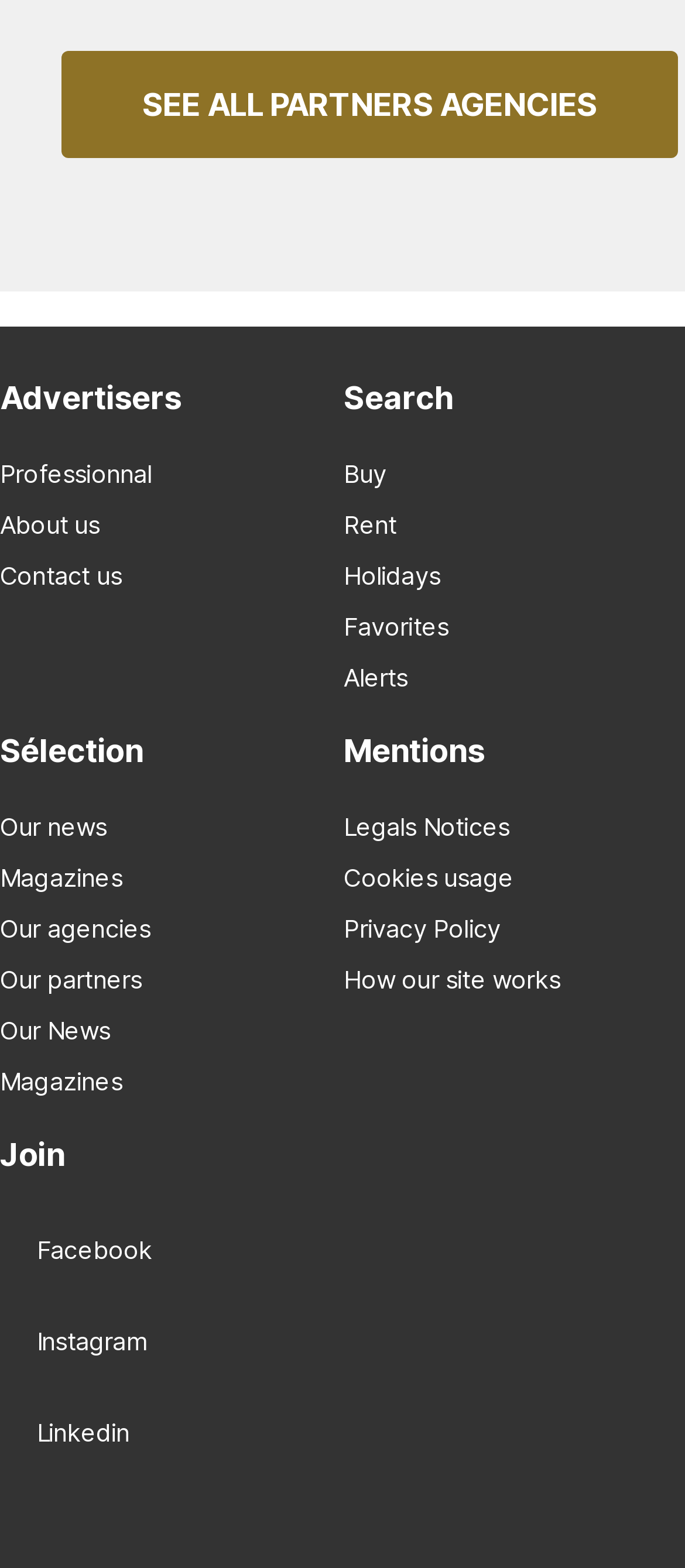What is the last item in the bottom section?
Look at the screenshot and provide an in-depth answer.

I looked at the bottom section of the webpage and found the last item, which is a link to 'Linkedin' with a corresponding logo.